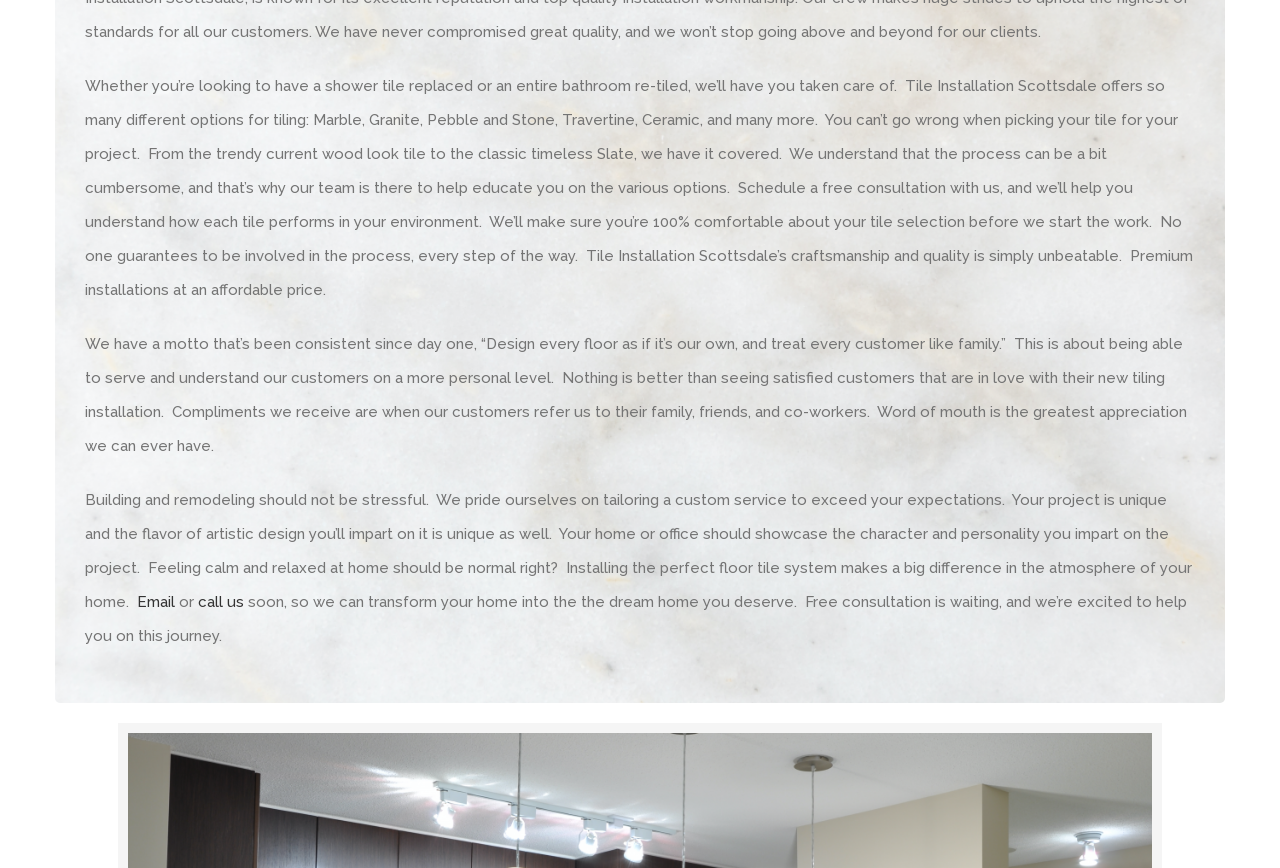Determine the bounding box coordinates for the UI element described. Format the coordinates as (top-left x, top-left y, bottom-right x, bottom-right y) and ensure all values are between 0 and 1. Element description: Email

[0.107, 0.684, 0.137, 0.704]